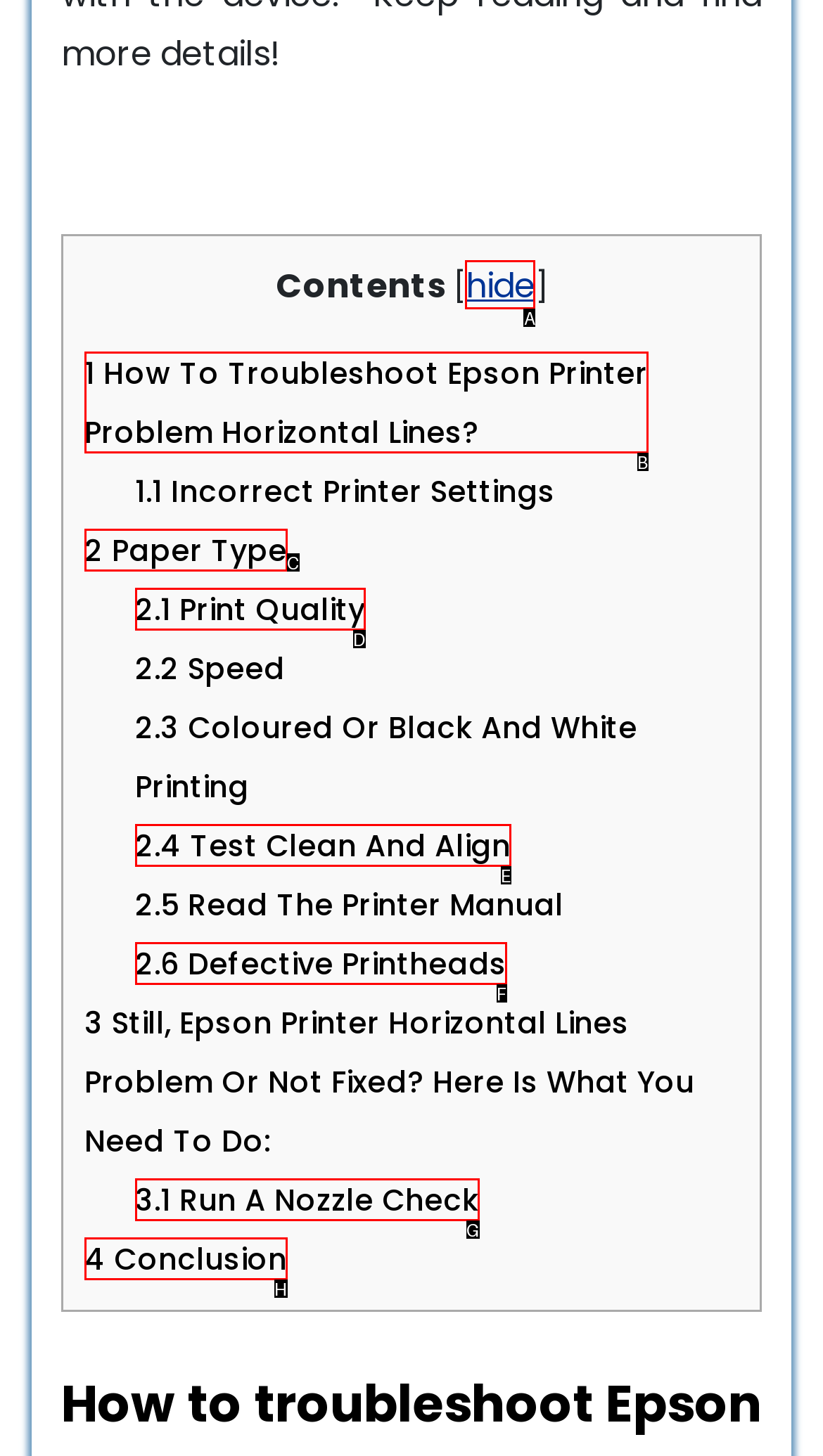Determine which option fits the element description: hide
Answer with the option’s letter directly.

A